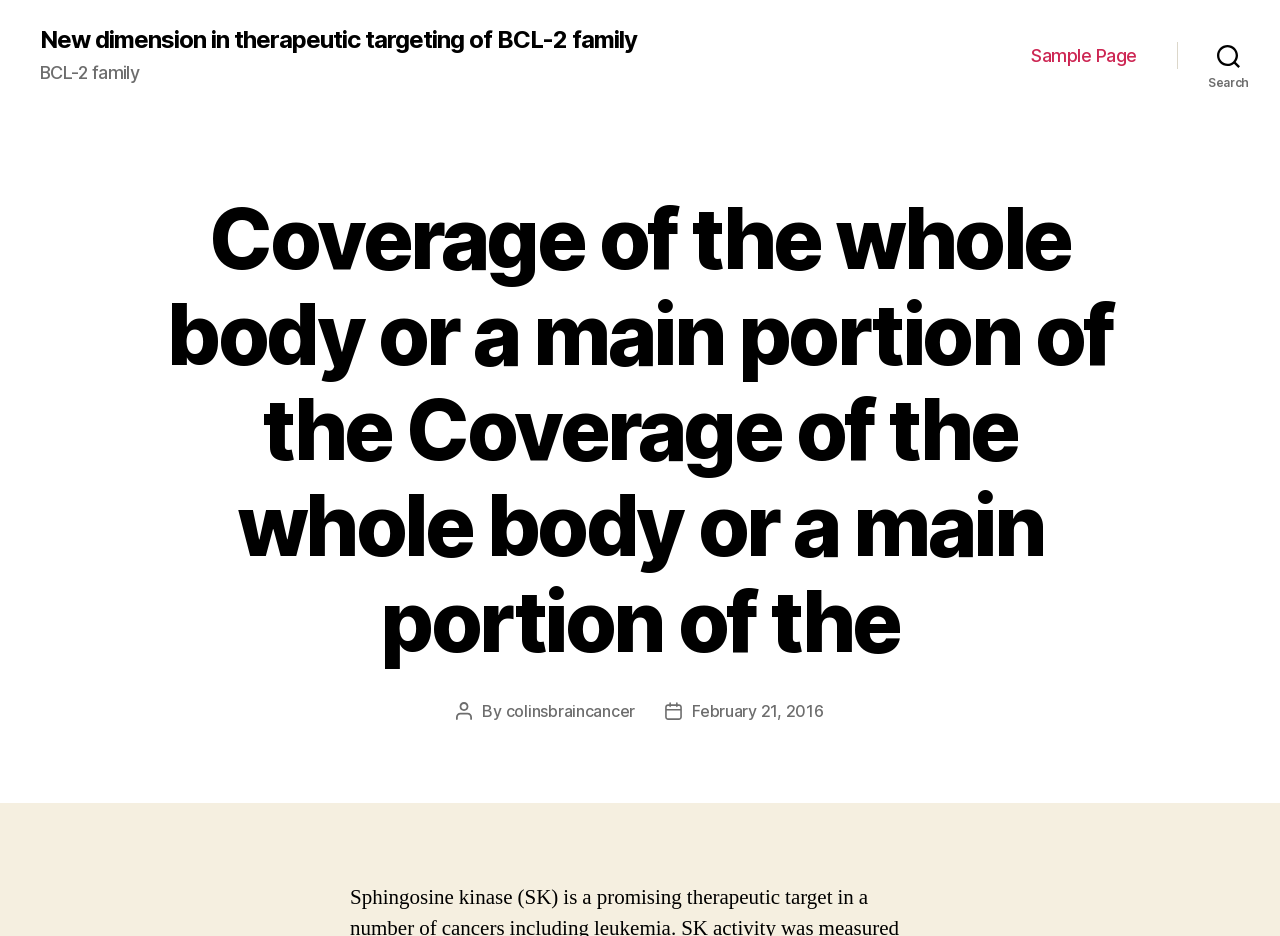What is the purpose of the button on the top right corner?
Look at the image and provide a short answer using one word or a phrase.

Search